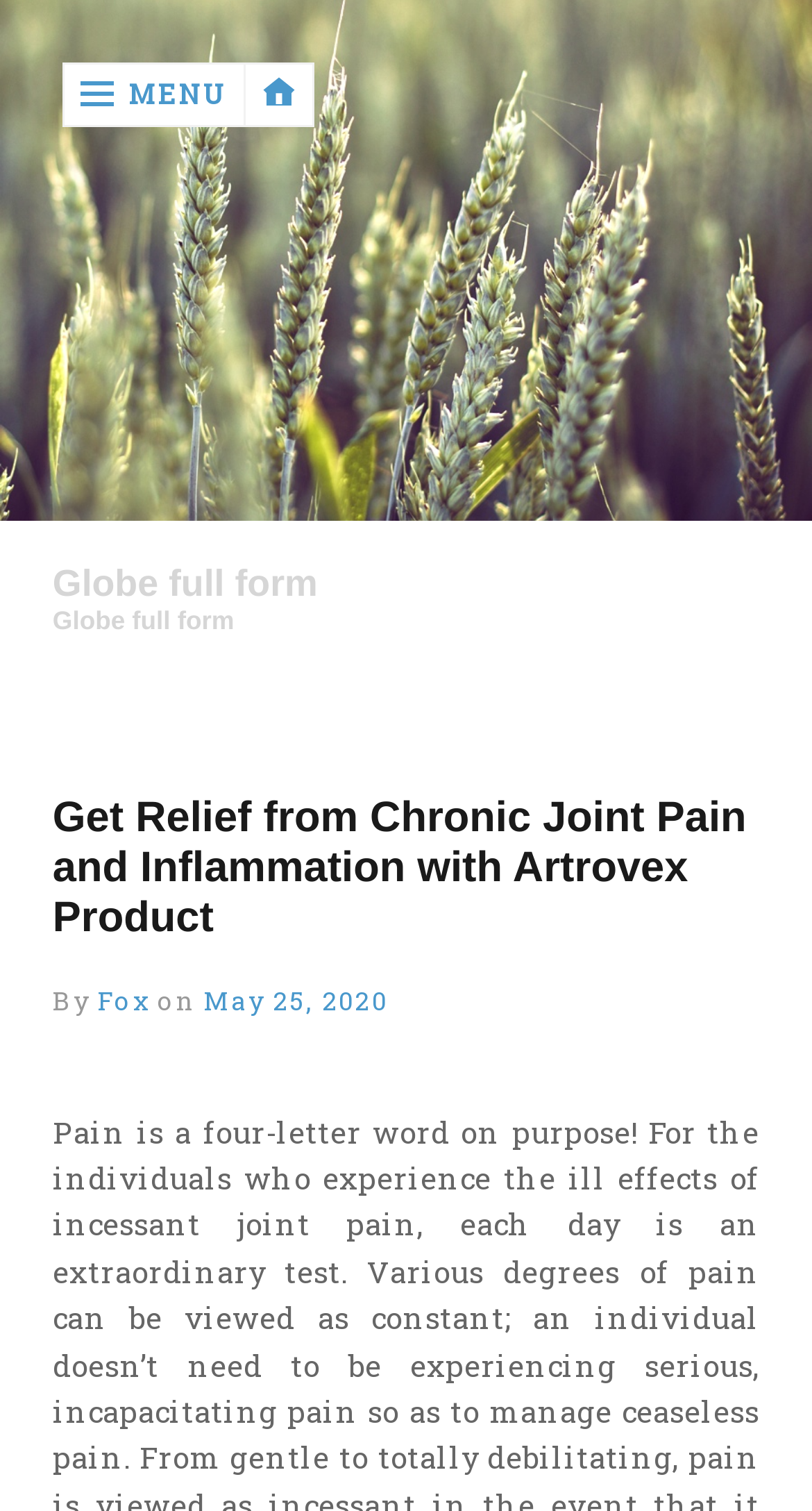Give the bounding box coordinates for the element described by: "Globe full form".

[0.065, 0.372, 0.935, 0.401]